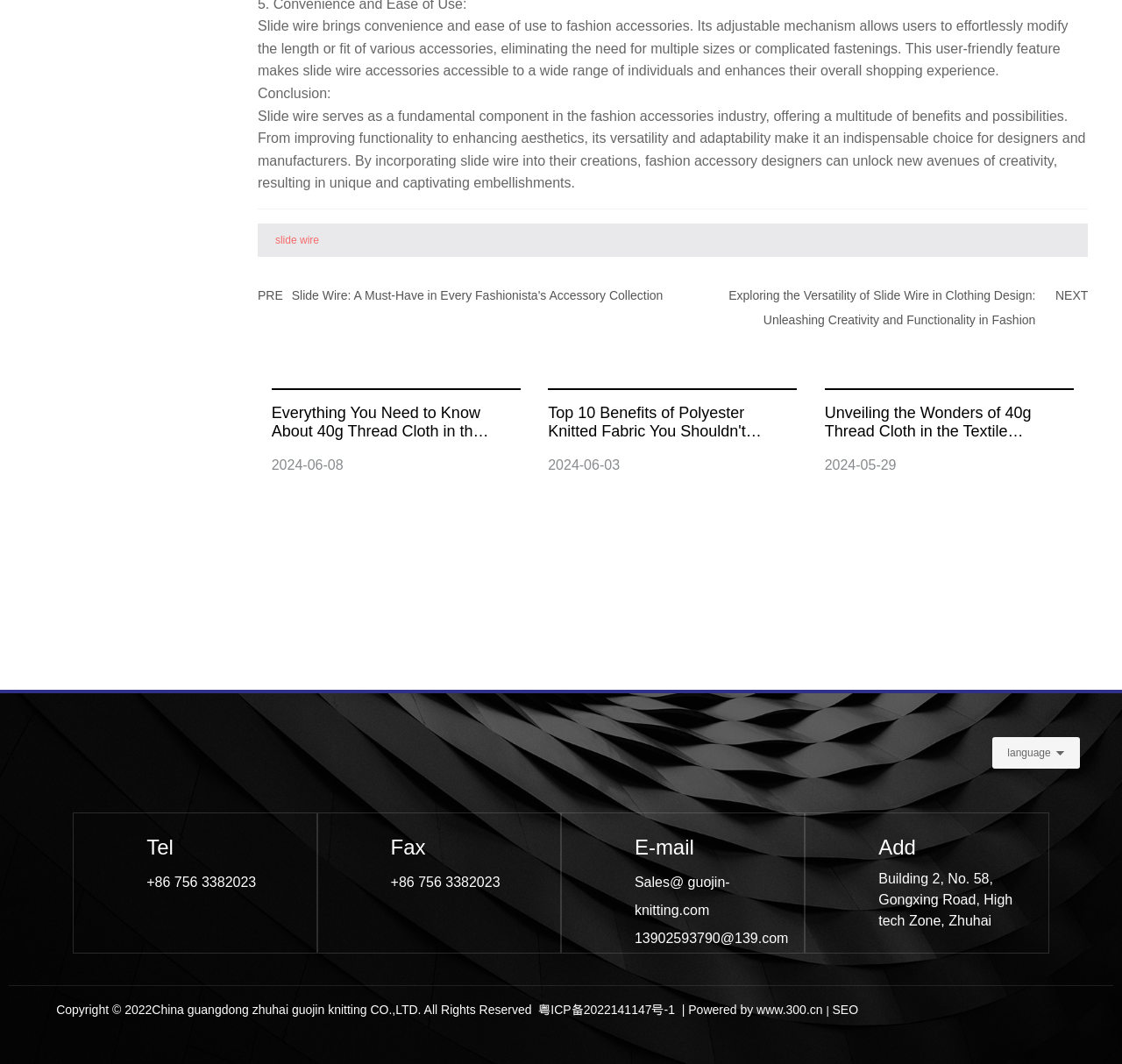Identify the bounding box coordinates of the element to click to follow this instruction: 'Click on the link 'Top 10 Benefits of Polyester Knitted Fabric You Shouldn't Miss''. Ensure the coordinates are four float values between 0 and 1, provided as [left, top, right, bottom].

[0.488, 0.38, 0.679, 0.431]